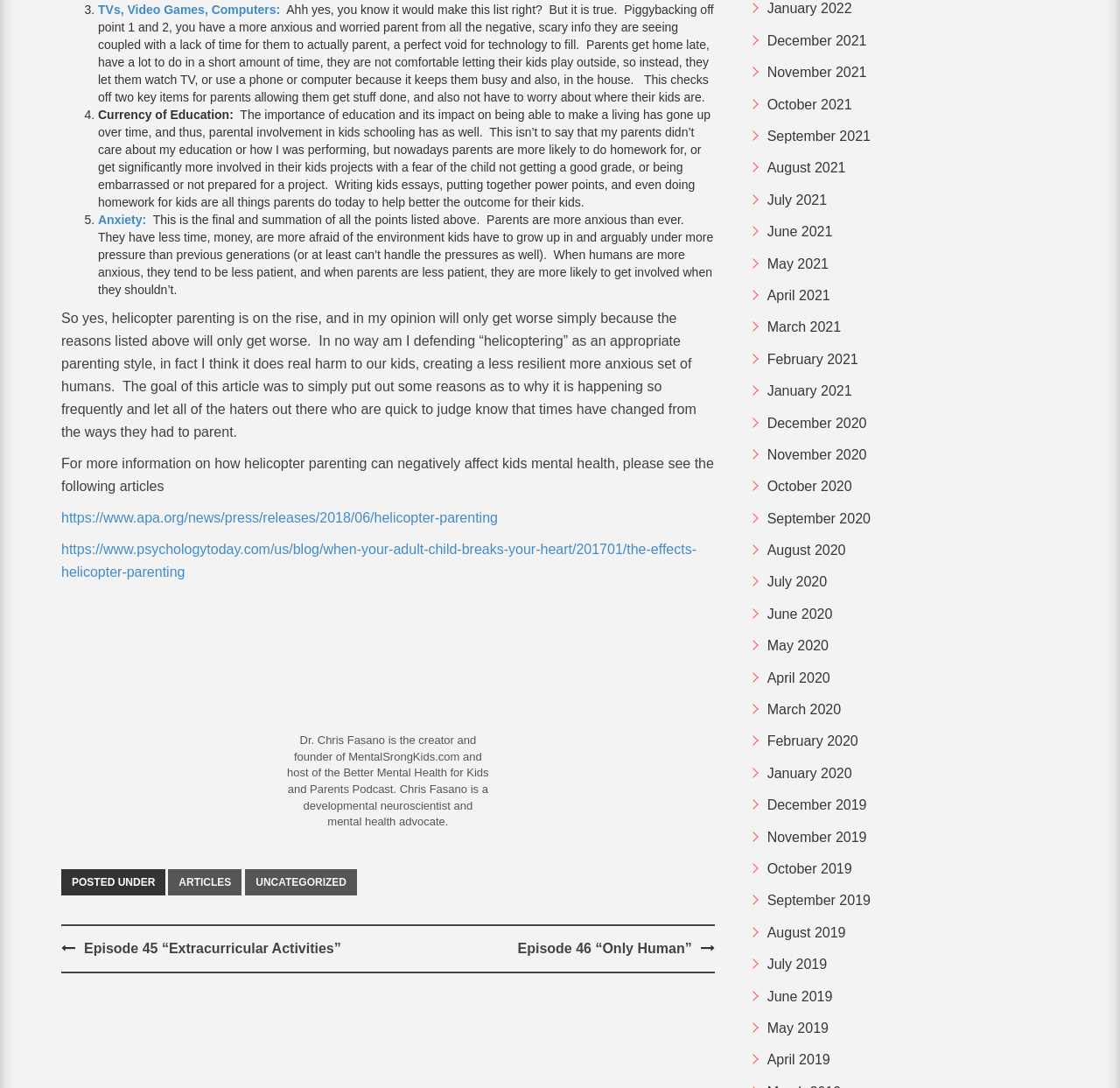Identify the coordinates of the bounding box for the element that must be clicked to accomplish the instruction: "Read the article about 'Anxiety:'".

[0.088, 0.195, 0.131, 0.208]